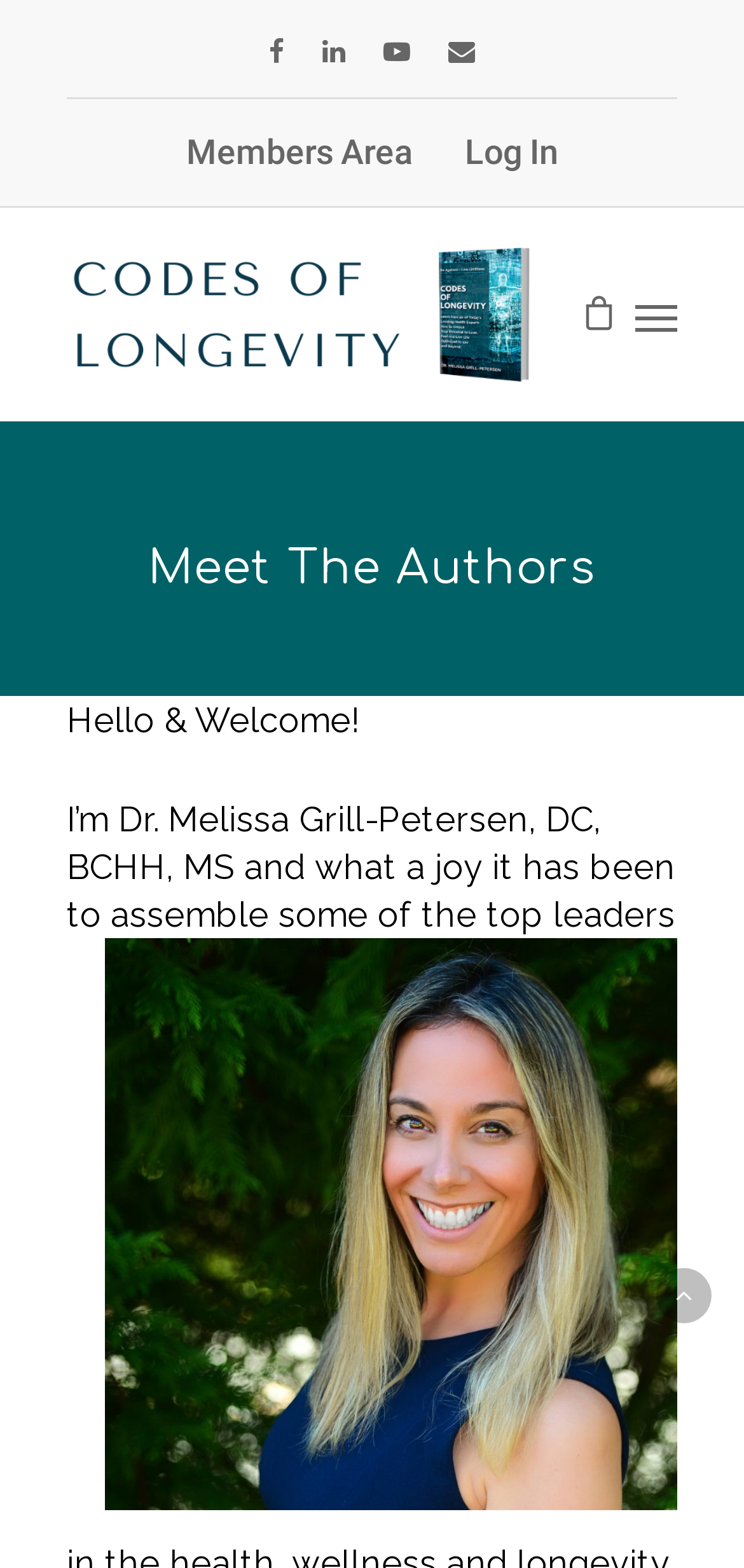What is the 'Members Area' link for?
Provide an in-depth and detailed answer to the question.

The 'Members Area' link is likely for users who already have an account with Longevity Experts, allowing them to log in and access exclusive content or features. It may also be for users who want to register for an account.